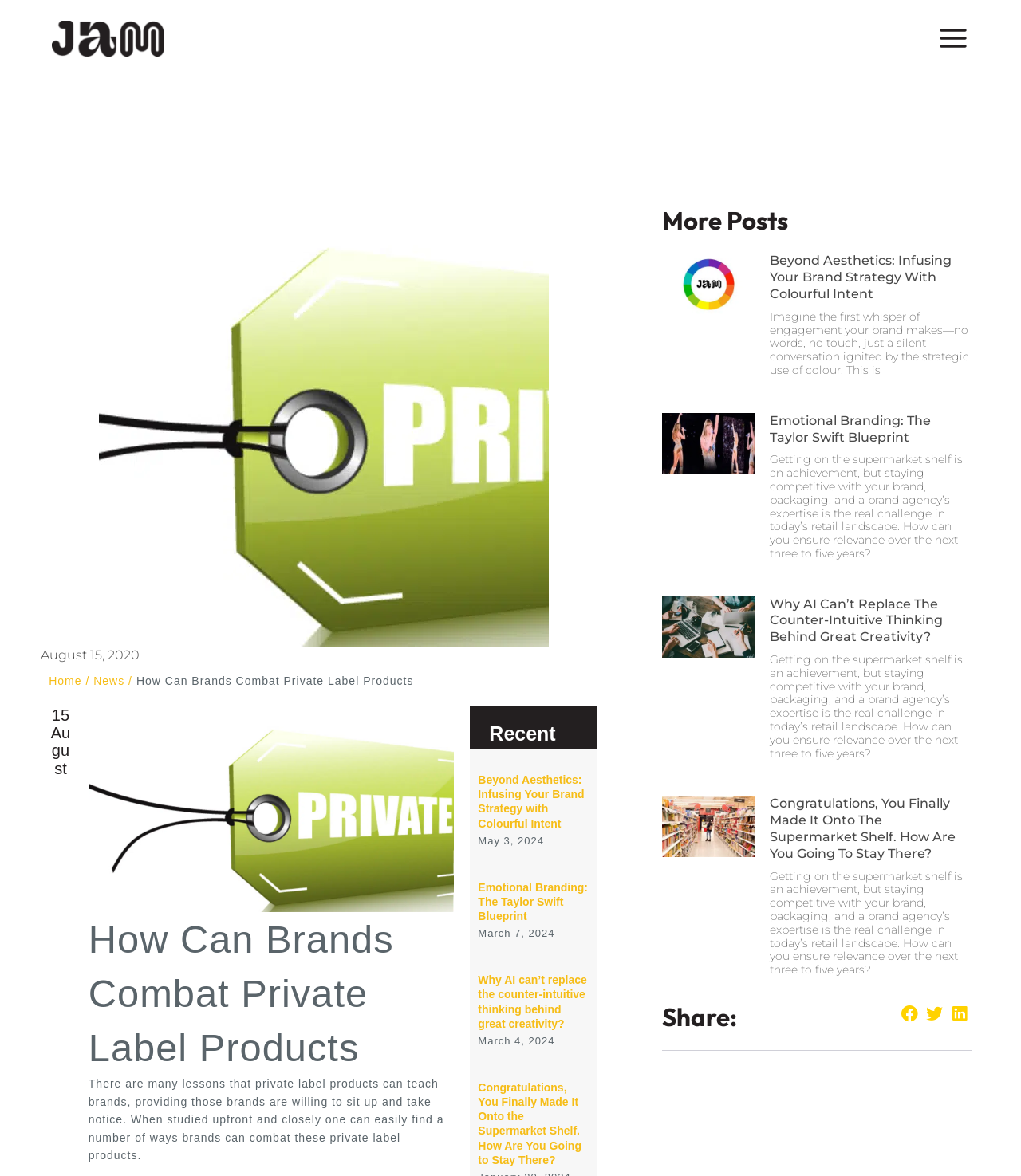Based on the image, provide a detailed response to the question:
How many articles are listed under 'Recent'?

I counted the number of articles listed under the 'Recent' section, which are 'Beyond Aesthetics: Infusing Your Brand Strategy with Colourful Intent', 'Emotional Branding: The Taylor Swift Blueprint', and 'Why AI can’t replace the counter-intuitive thinking behind great creativity?'.